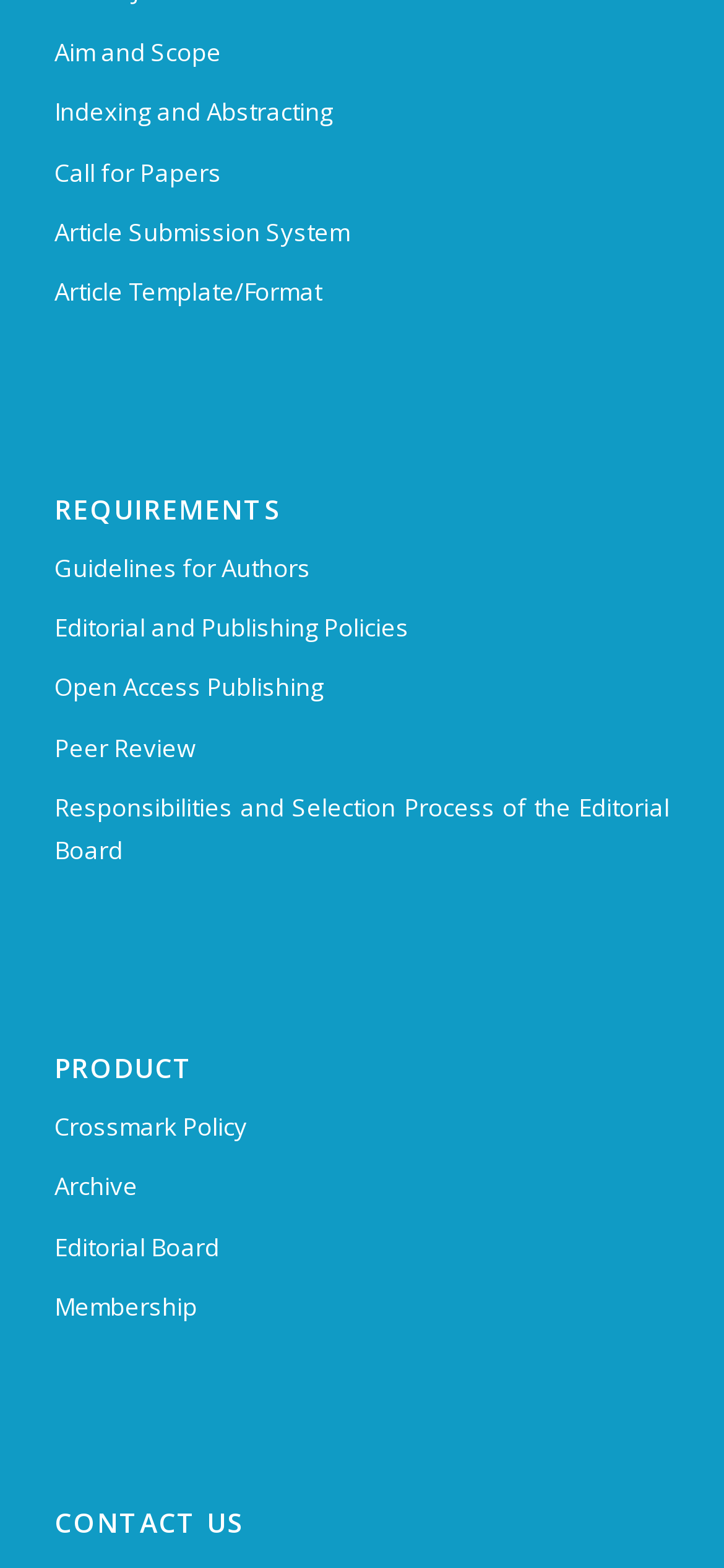Please find and report the bounding box coordinates of the element to click in order to perform the following action: "Visit Facebook page". The coordinates should be expressed as four float numbers between 0 and 1, in the format [left, top, right, bottom].

None